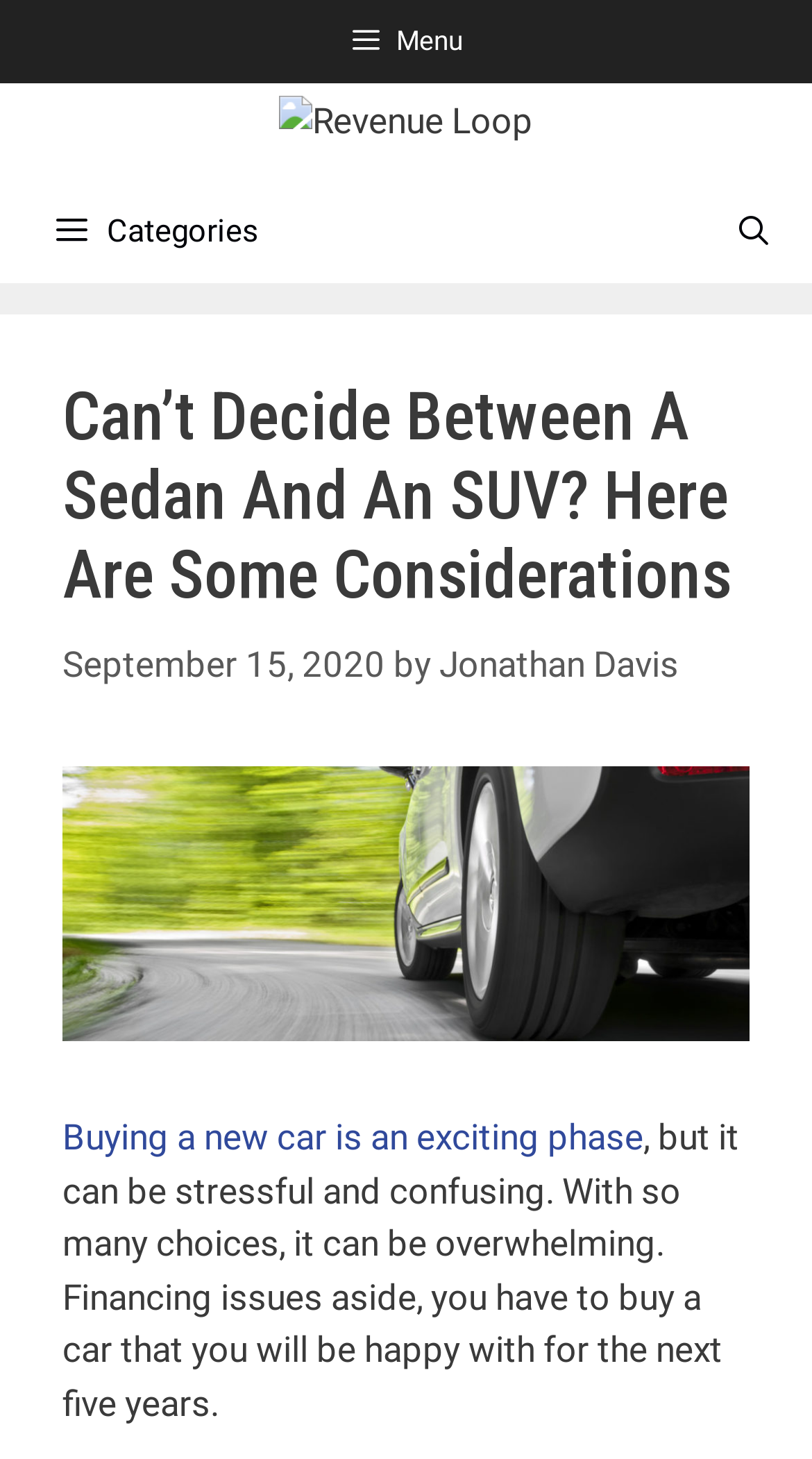Provide the bounding box coordinates of the HTML element described by the text: "Categories". The coordinates should be in the format [left, top, right, bottom] with values between 0 and 1.

[0.013, 0.13, 0.987, 0.187]